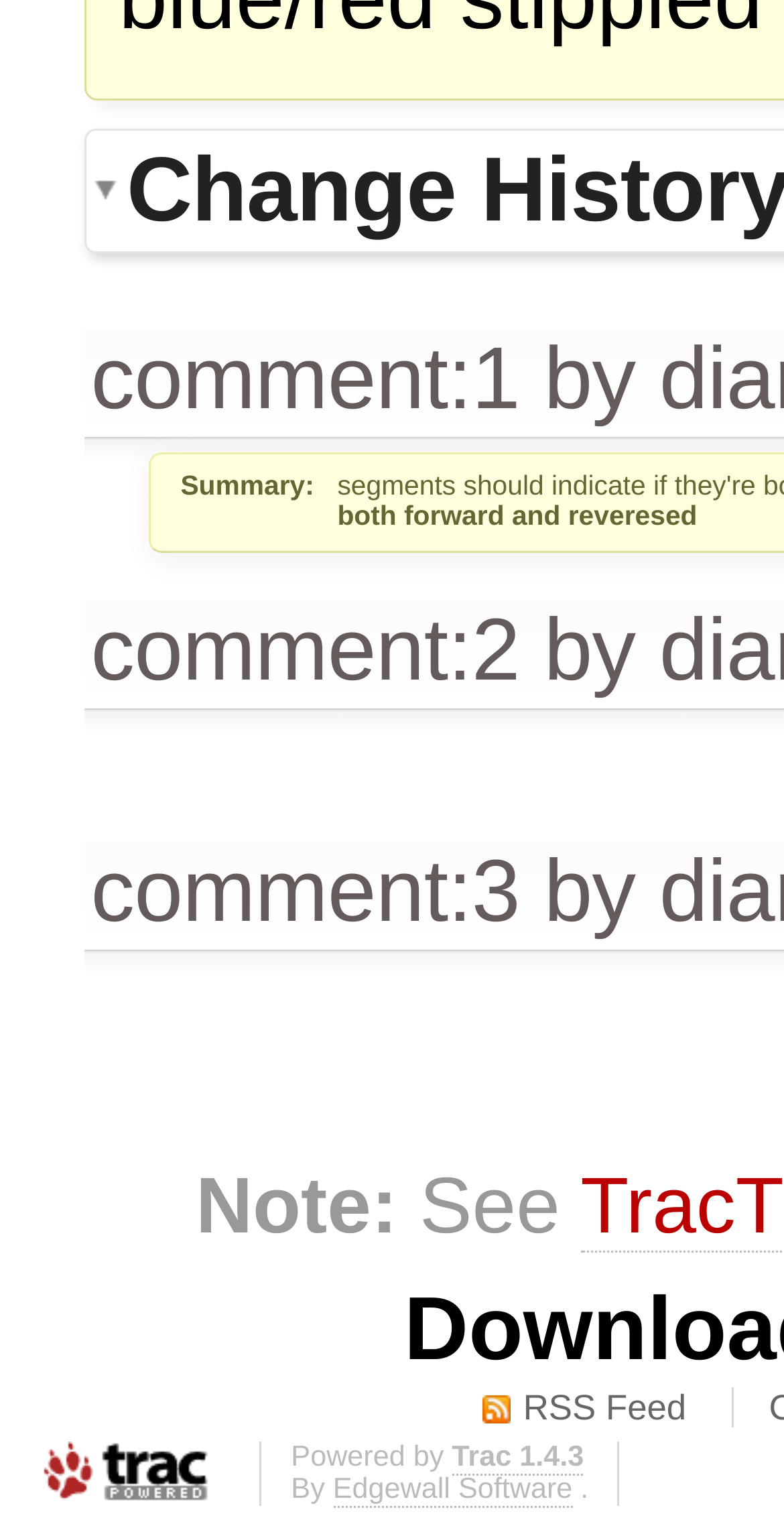Extract the bounding box coordinates for the UI element described by the text: "parent_node: Powered by Trac 1.4.3". The coordinates should be in the form of [left, top, right, bottom] with values between 0 and 1.

[0.021, 0.944, 0.295, 0.989]